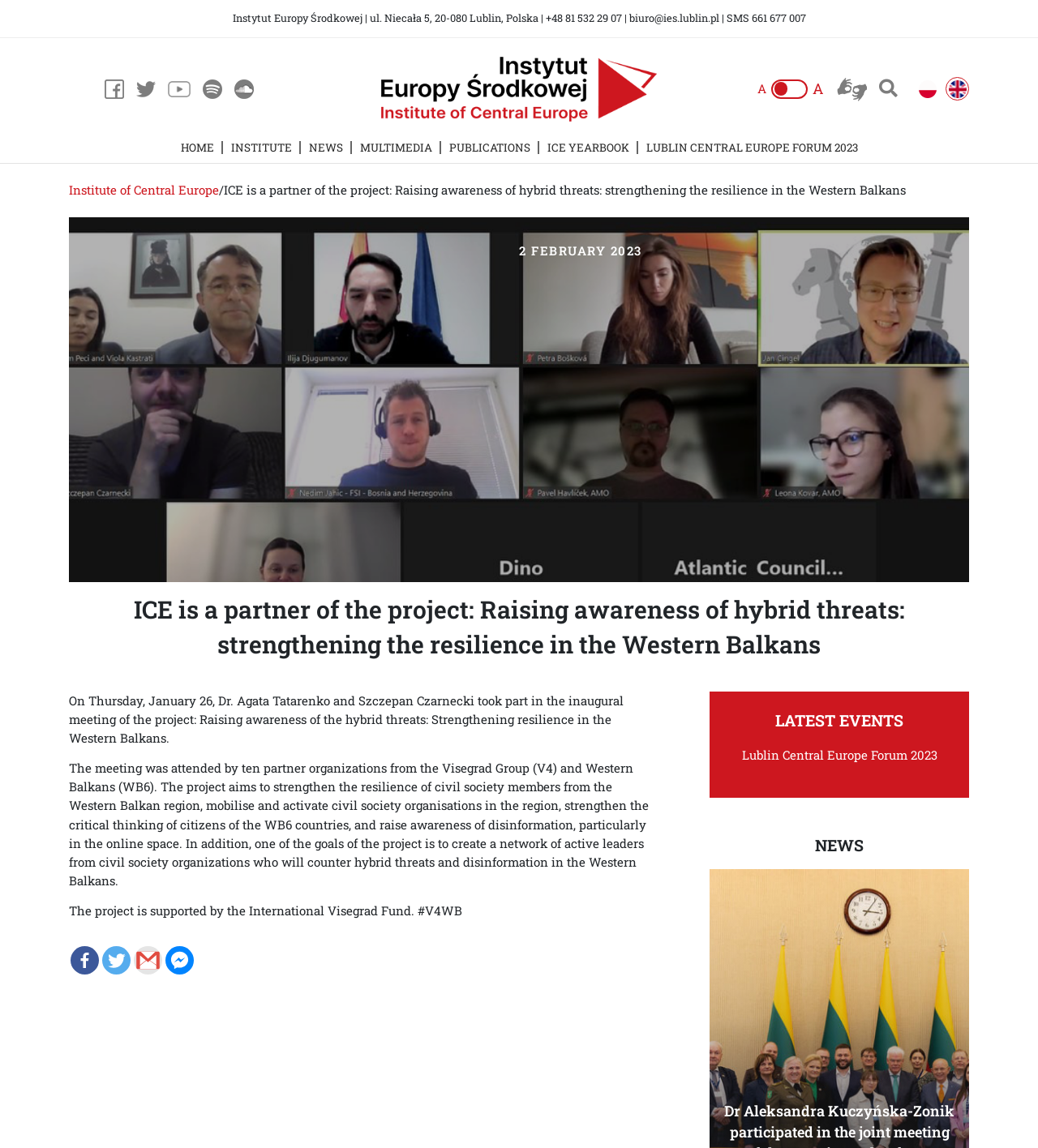Determine the bounding box coordinates of the clickable element to complete this instruction: "Click the HOME link". Provide the coordinates in the format of four float numbers between 0 and 1, [left, top, right, bottom].

[0.166, 0.121, 0.214, 0.136]